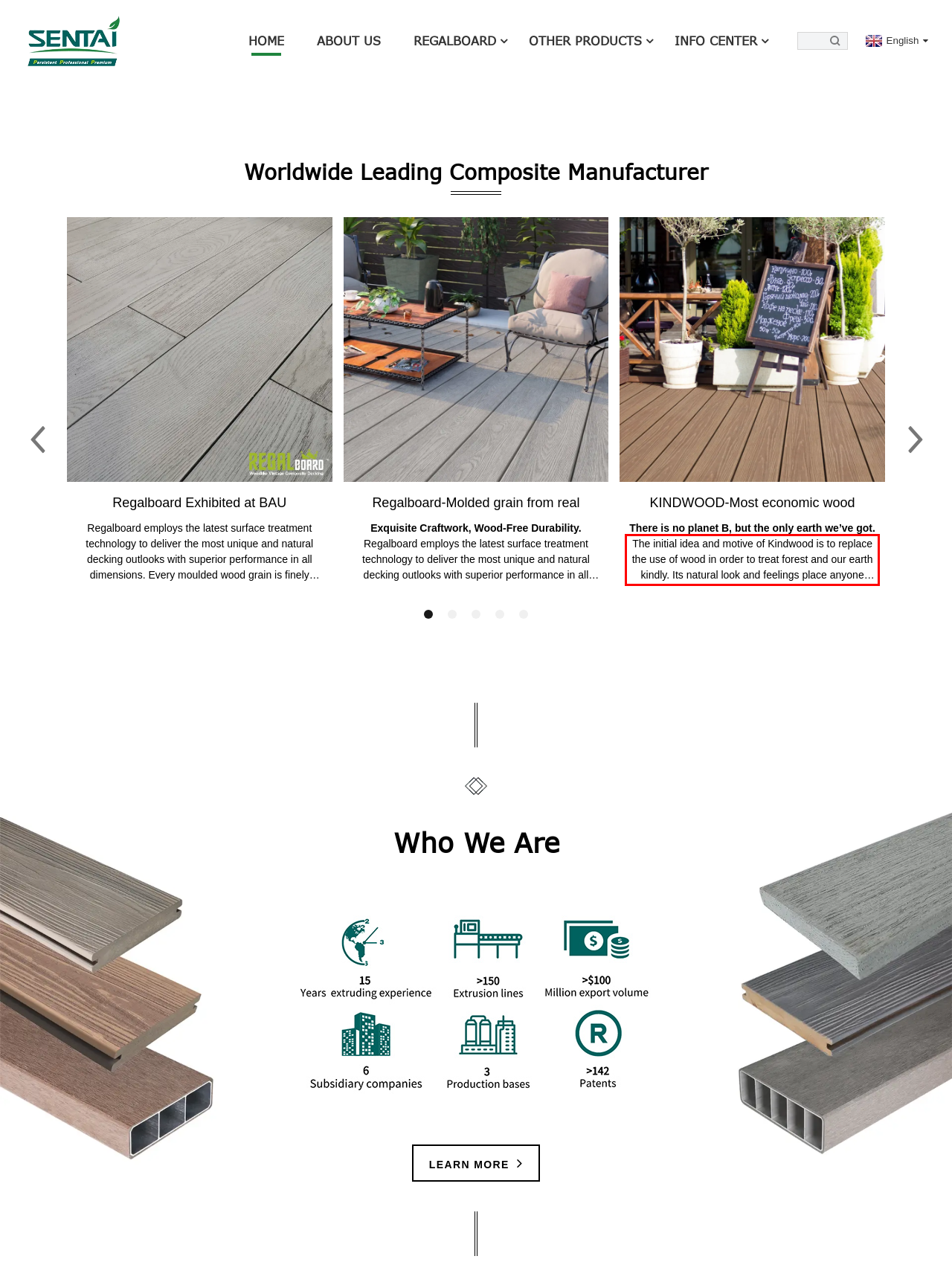Please examine the webpage screenshot and extract the text within the red bounding box using OCR.

The initial idea and motive of Kindwood is to replace the use of wood in order to treat forest and our earth kindly. Its natural look and feelings place anyone standing above in a living space. The excellent dimensional stability and comprehensive resistance allow Kindwood to last long enough in outdoor settings with minimum maintenance.